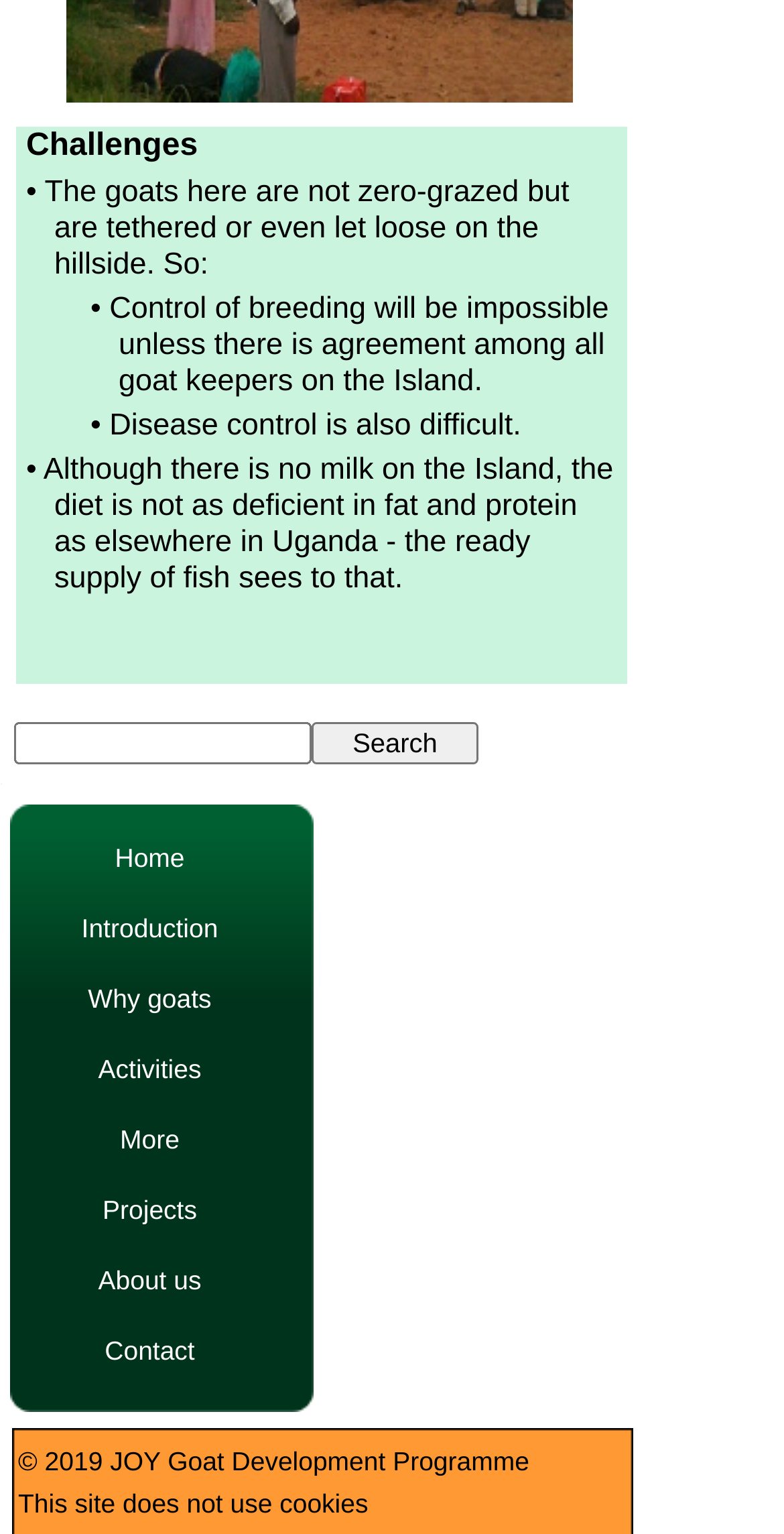Determine the bounding box coordinates of the region I should click to achieve the following instruction: "contact us". Ensure the bounding box coordinates are four float numbers between 0 and 1, i.e., [left, top, right, bottom].

[0.064, 0.859, 0.326, 0.905]